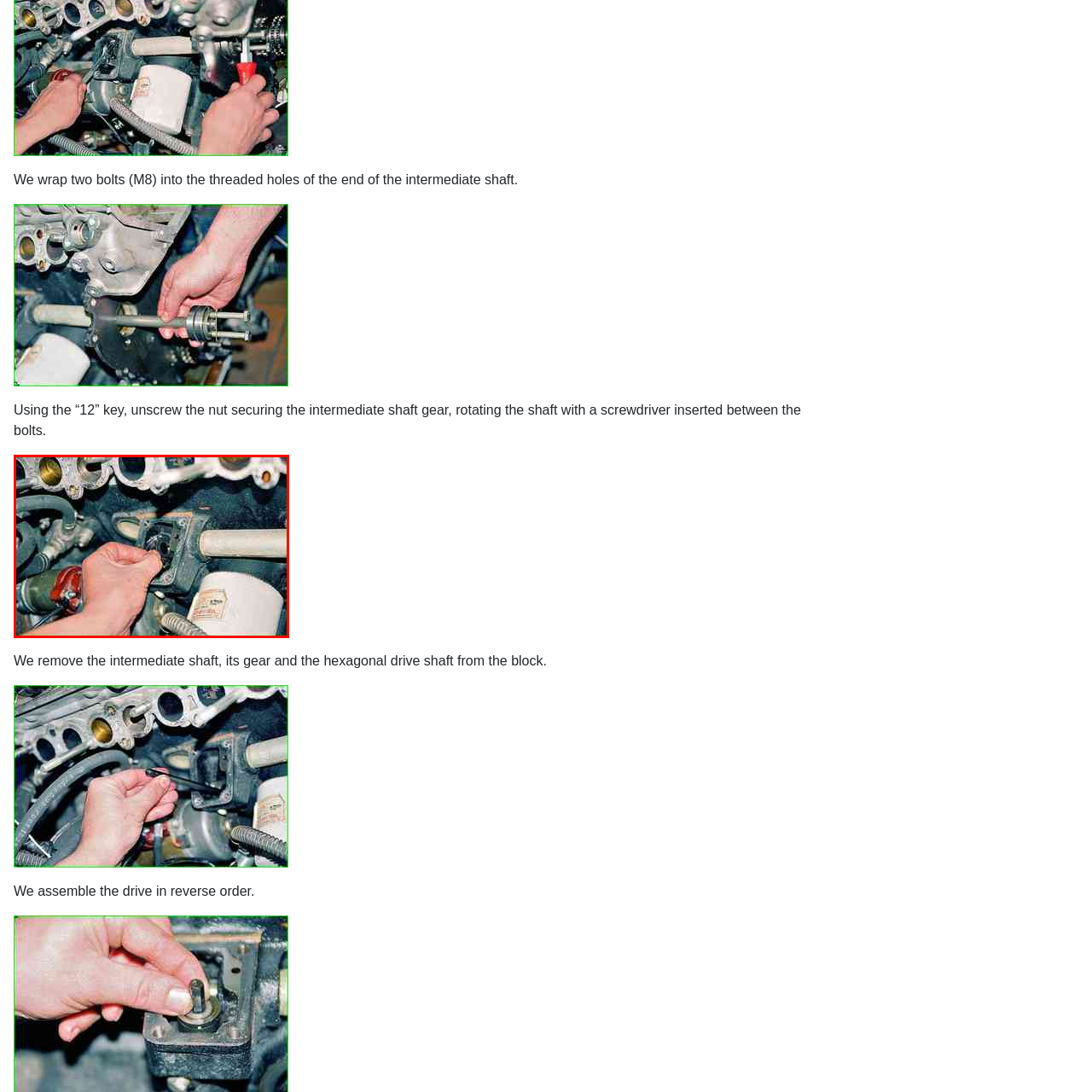Give an in-depth description of the image within the red border.

The image depicts a hand maneuvering a component related to the oil pump drive system of a ZMZ-406 engine. In this process, the technician is likely preparing to remove or adjust the oil pump assembly, which is crucial for maintaining proper oil circulation within the engine. The surrounding context includes various engine components, including hoses and pipes, indicating a workspace focused on mechanical maintenance or repair. This photo captures a moment during a step that involves the intricate handling of engine parts, emphasizing the precision and care required in automotive repair tasks.